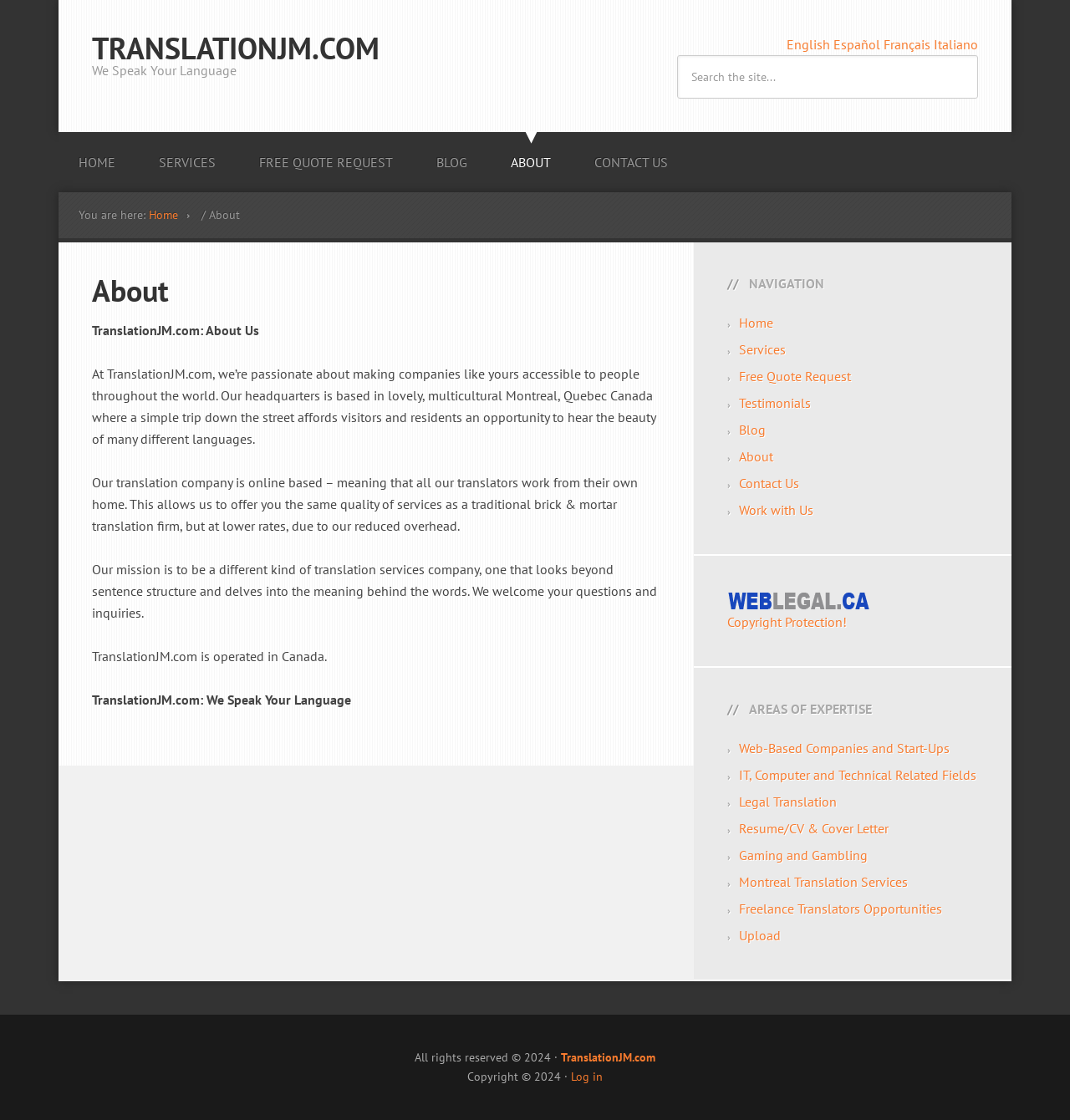Please identify the bounding box coordinates of the clickable area that will allow you to execute the instruction: "Go to Home page".

[0.055, 0.109, 0.127, 0.172]